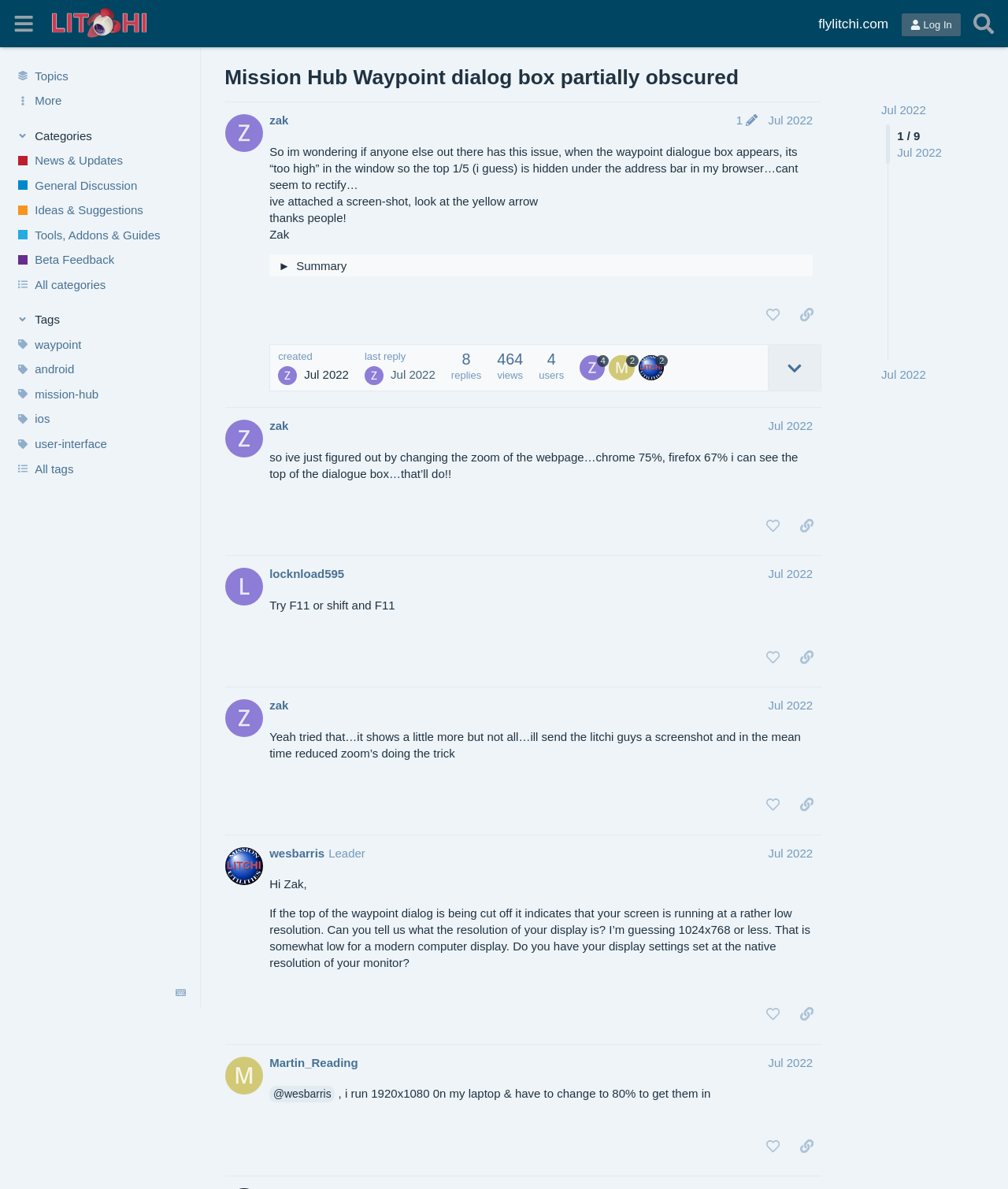Determine the bounding box coordinates of the region I should click to achieve the following instruction: "Search in the forum". Ensure the bounding box coordinates are four float numbers between 0 and 1, i.e., [left, top, right, bottom].

[0.959, 0.006, 0.992, 0.034]